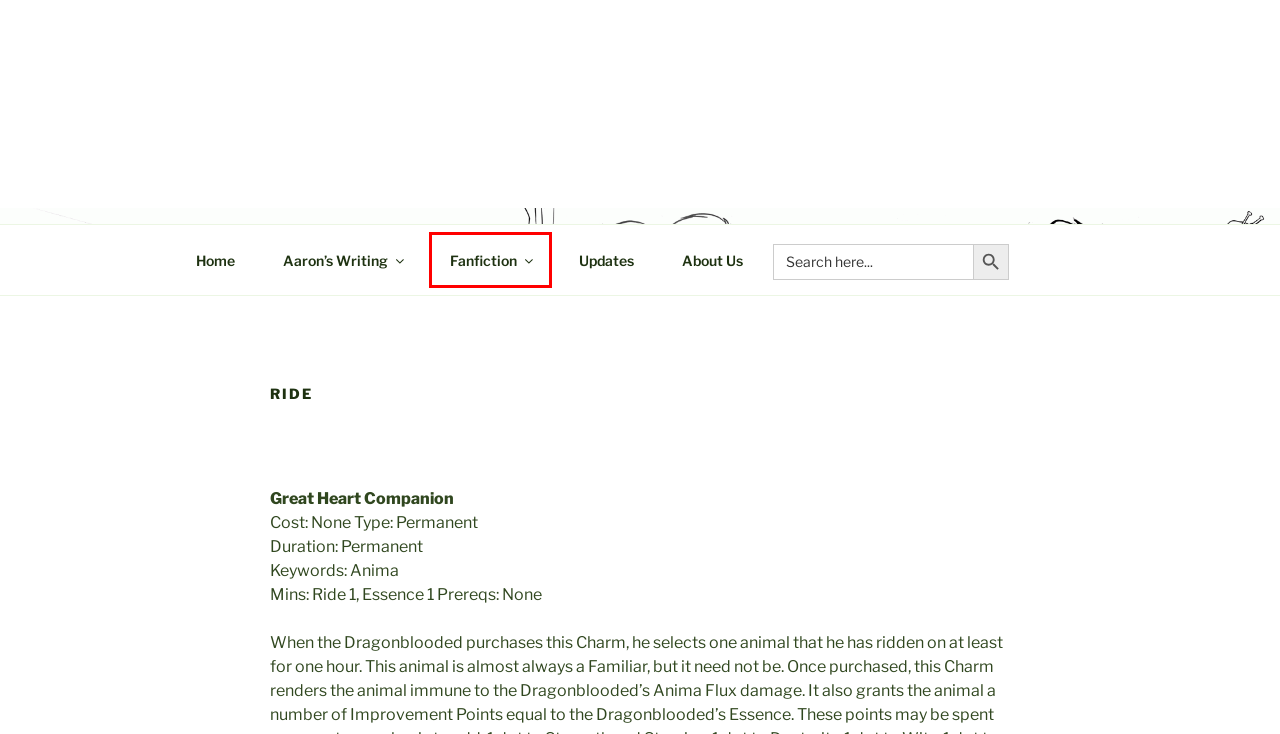A screenshot of a webpage is given with a red bounding box around a UI element. Choose the description that best matches the new webpage shown after clicking the element within the red bounding box. Here are the candidates:
A. Fanfiction – C&A Productions
B. C&A Productions
C. Medicine – C&A Productions
D. Updates – C&A Productions
E. Survival – C&A Productions
F. About Us – C&A Productions
G. Aaron’s Thoughts – C&A Productions
H. Hybrid Theory – C&A Productions

A